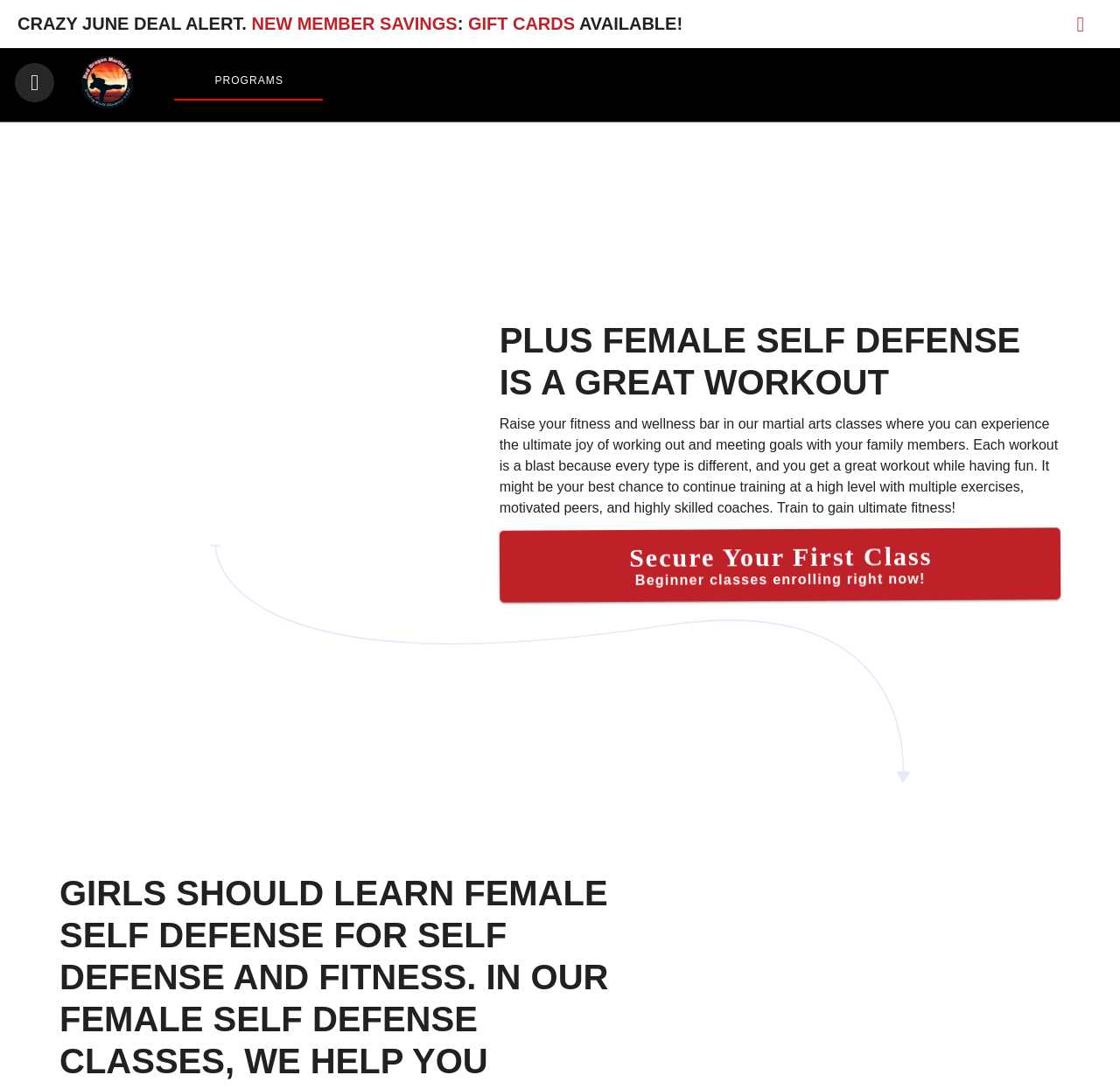By analyzing the image, answer the following question with a detailed response: What is the alert about in June?

The webpage has a prominent alert message 'CRAZY JUNE DEAL ALERT.' at the top, indicating a special offer or promotion for the month of June.